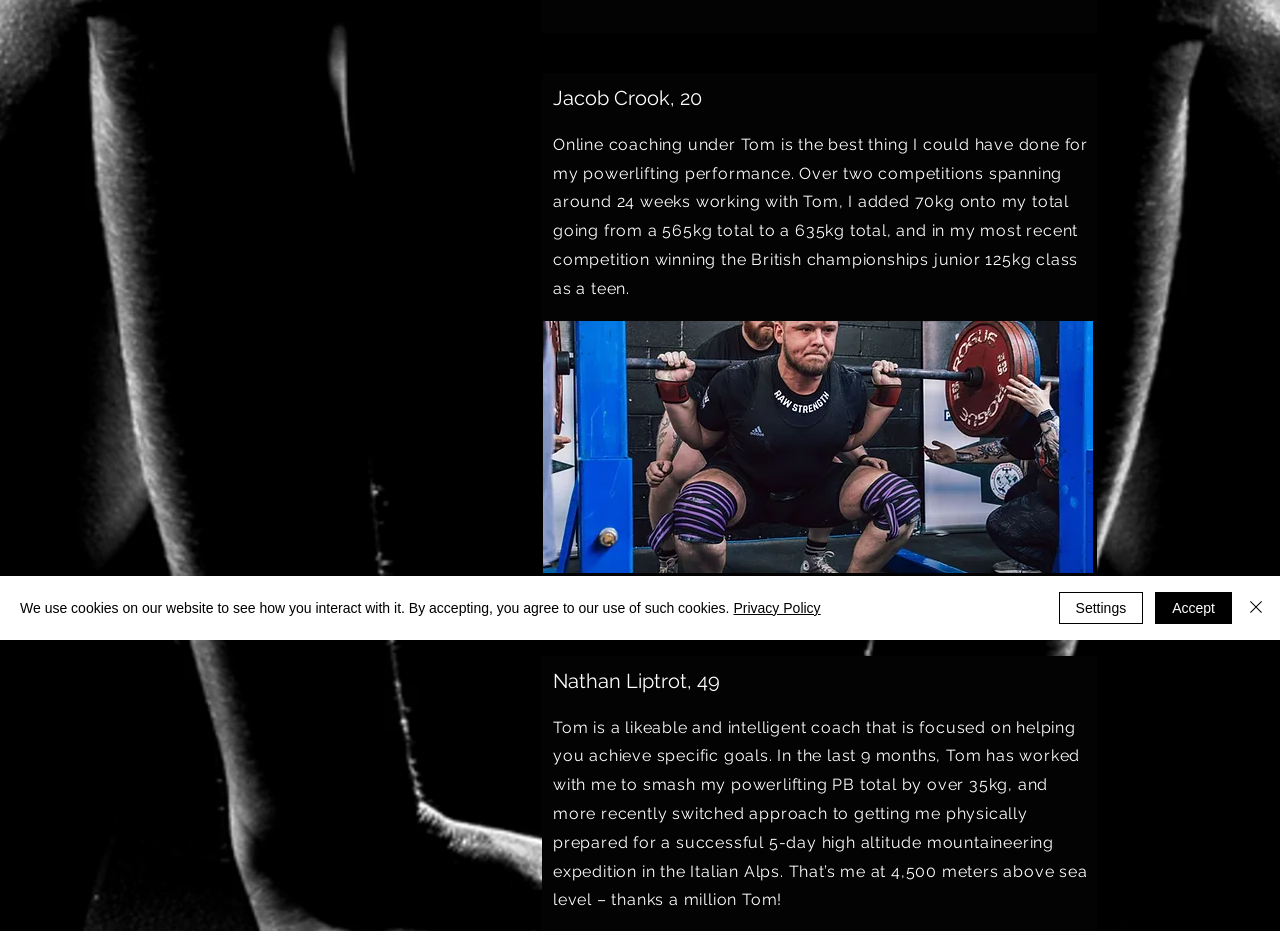Find the bounding box of the UI element described as: "Privacy Policy". The bounding box coordinates should be given as four float values between 0 and 1, i.e., [left, top, right, bottom].

[0.573, 0.644, 0.641, 0.662]